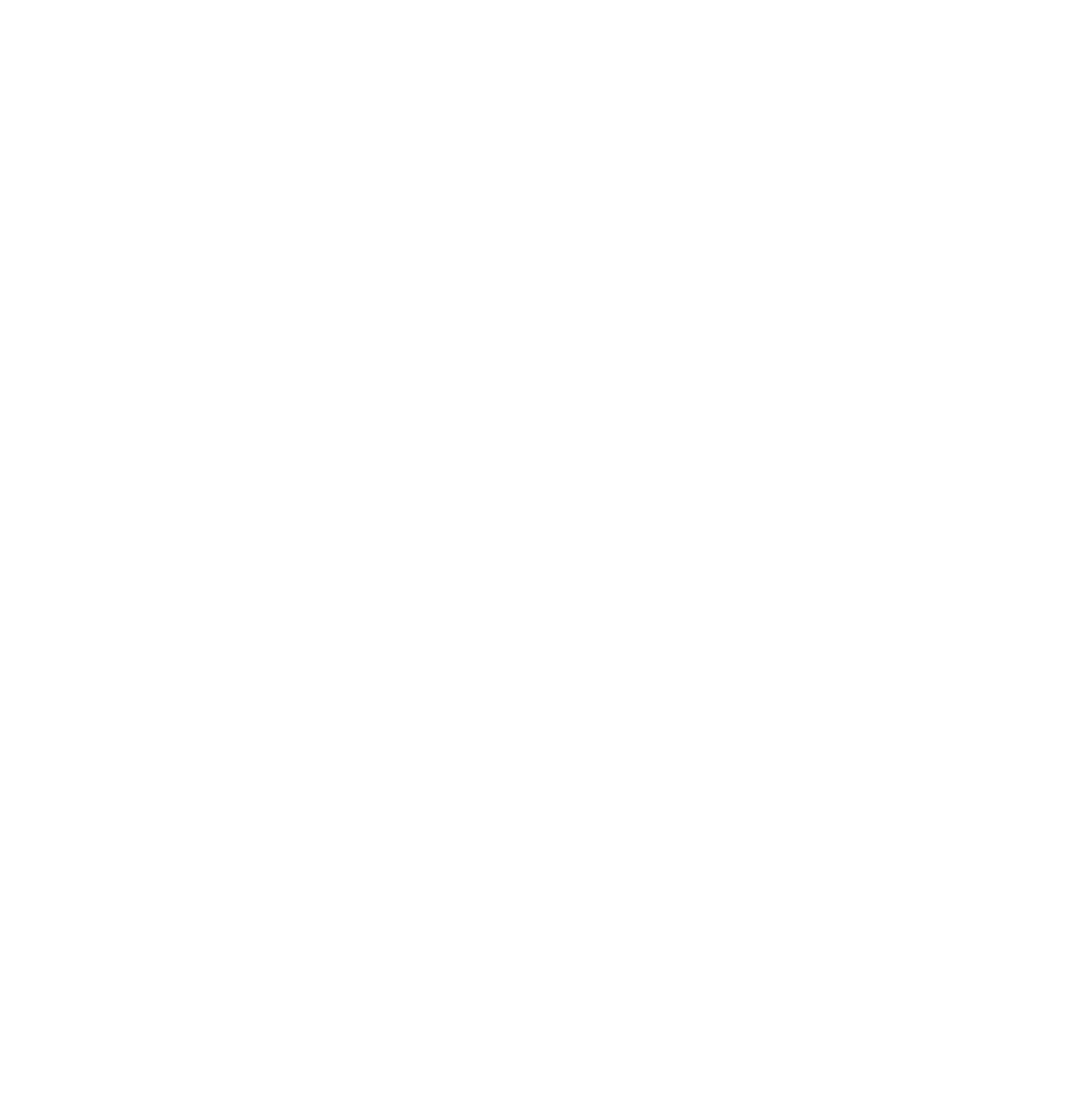What is the name of the help center?
Please interpret the details in the image and answer the question thoroughly.

The question can be answered by looking at the heading element with the text 'Help Center' which is located at the top of the webpage.